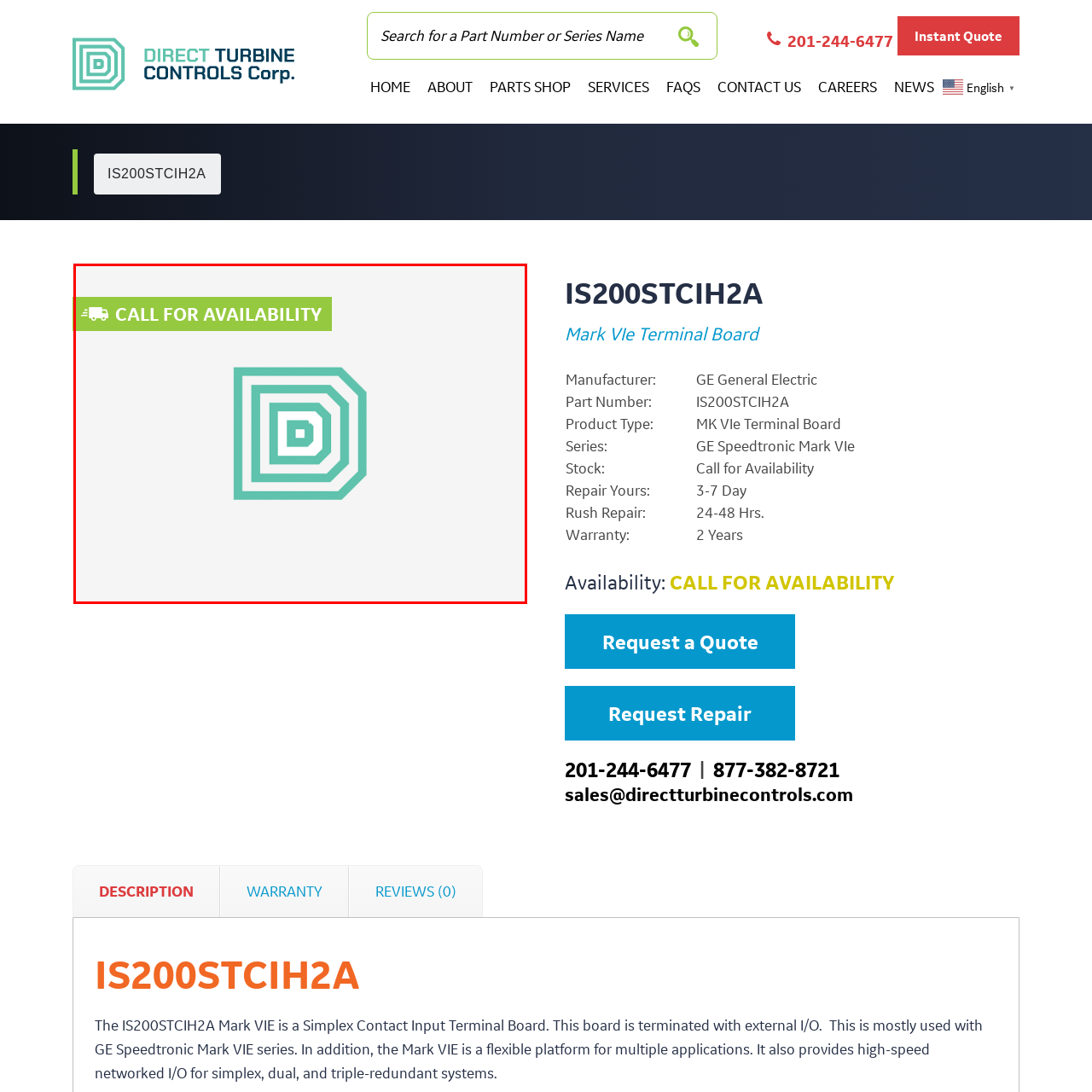Offer a detailed description of the content within the red-framed image.

The image features a geometric design composed of concentric squares and rectangles, with a notable central square element that includes a smaller square cutout. Above this design, a vibrant green banner prominently displays the text "CALL FOR AVAILABILITY." The banner, which features an icon of a delivery truck, emphasizes the need for potential customers to inquire about the product’s availability, suggesting a high demand or limited stock of the item represented by the design. This visual communicates a clear message about seeking additional information for purchasing.